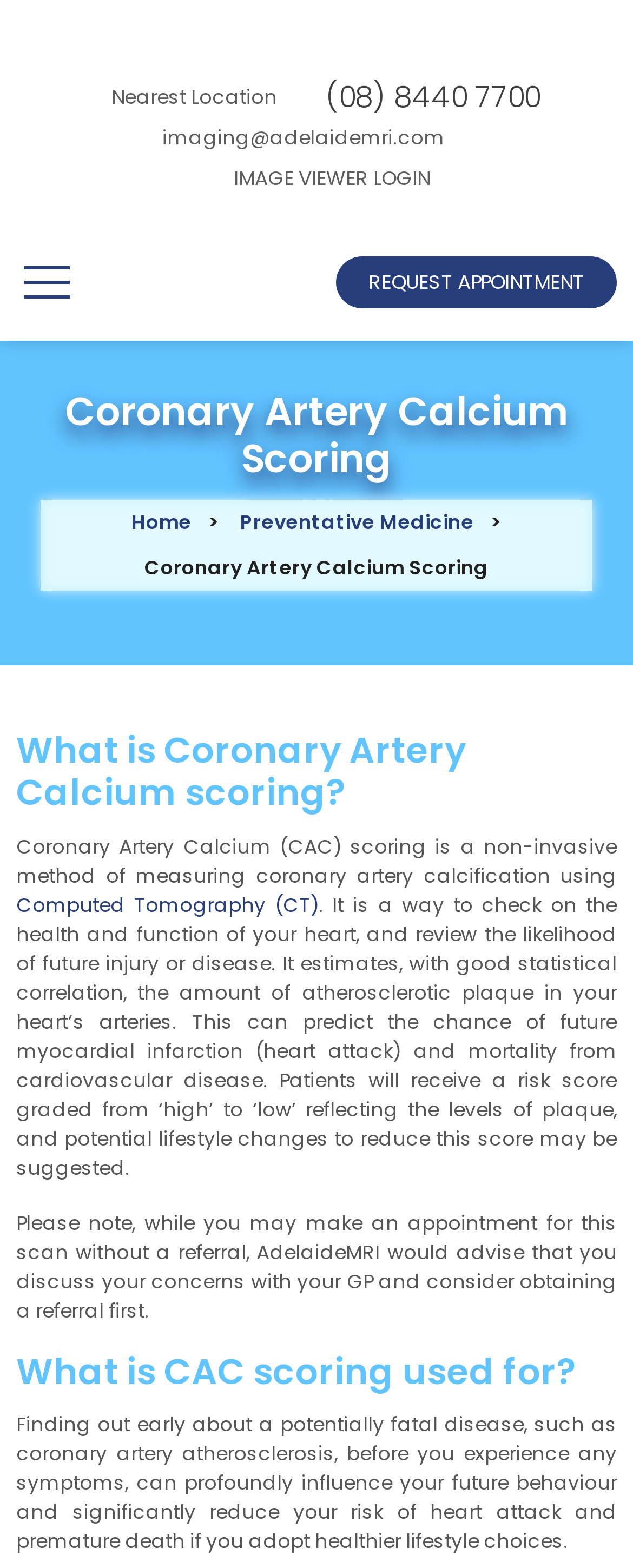Locate the bounding box coordinates of the element to click to perform the following action: 'Click on the 'IMAGE VIEWER LOGIN' link'. The coordinates should be given as four float values between 0 and 1, in the form of [left, top, right, bottom].

[0.321, 0.105, 0.679, 0.123]